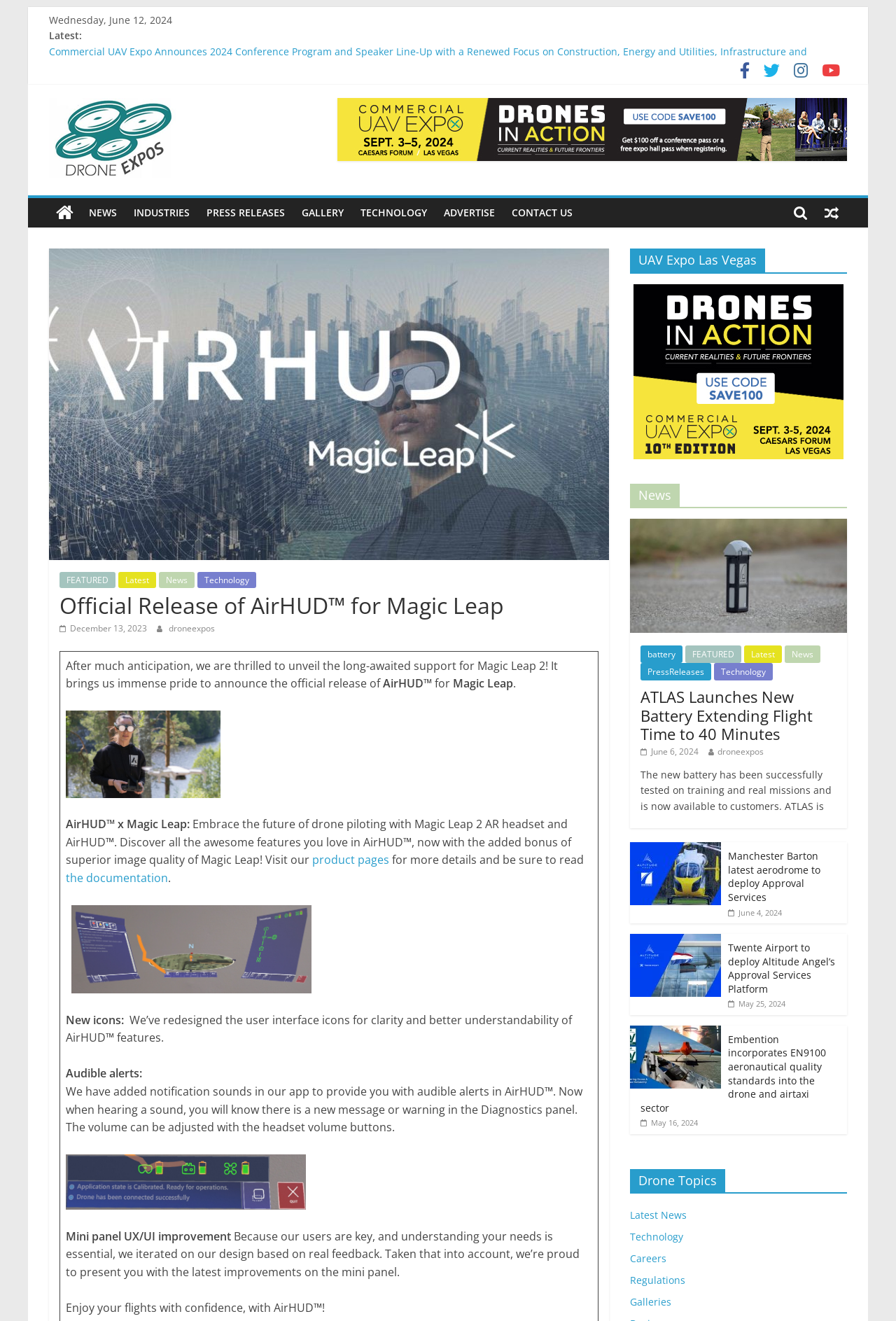How many icons are redesigned for clarity and better understandability of AirHUD features?
Offer a detailed and exhaustive answer to the question.

I found the answer by reading the StaticText element that says 'New icons: We’ve redesigned the user interface icons for clarity and better understandability of AirHUD™ features.' which is located in the middle of the webpage.